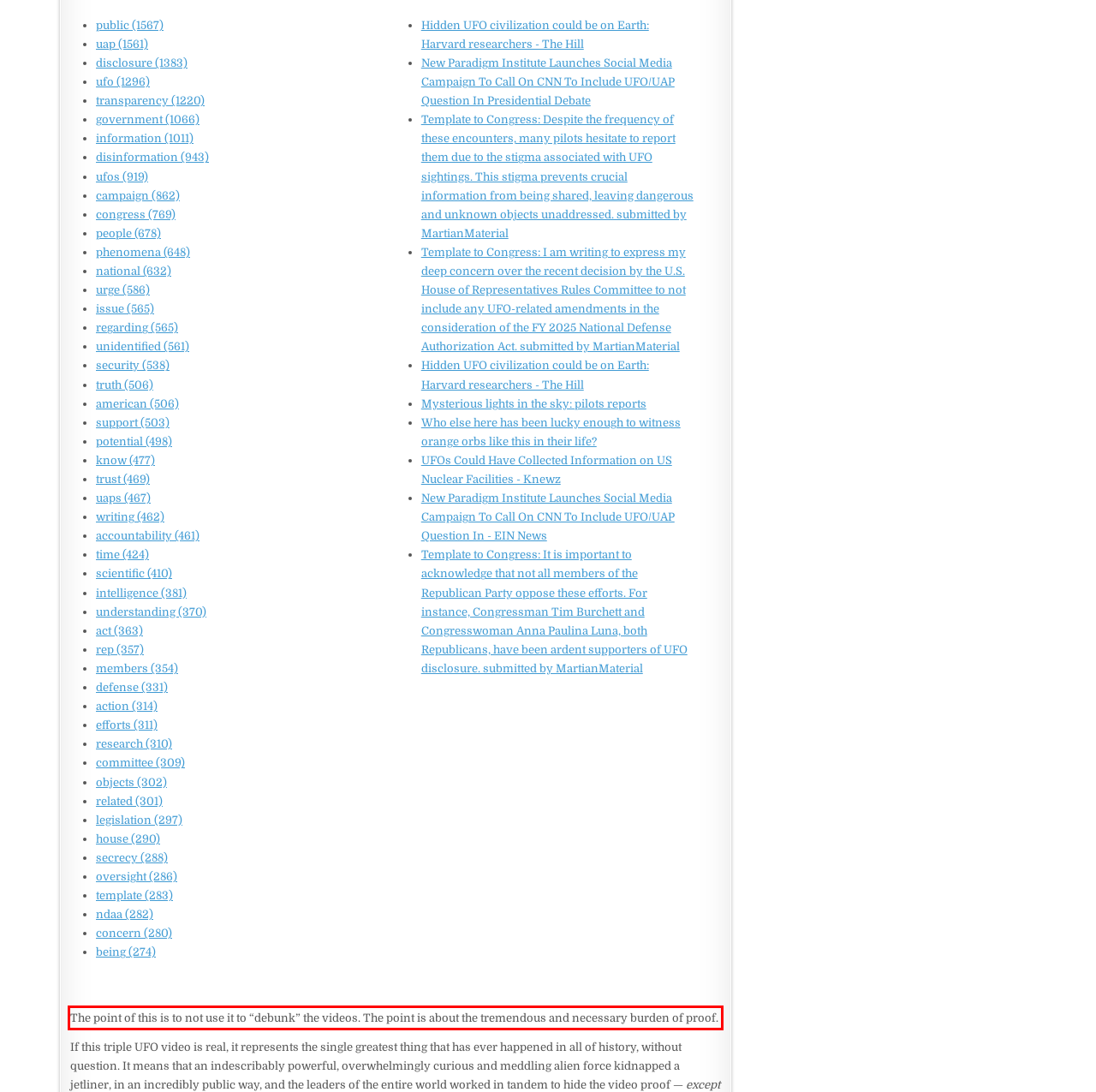Observe the screenshot of the webpage, locate the red bounding box, and extract the text content within it.

The point of this is to not use it to “debunk” the videos. The point is about the tremendous and necessary burden of proof.